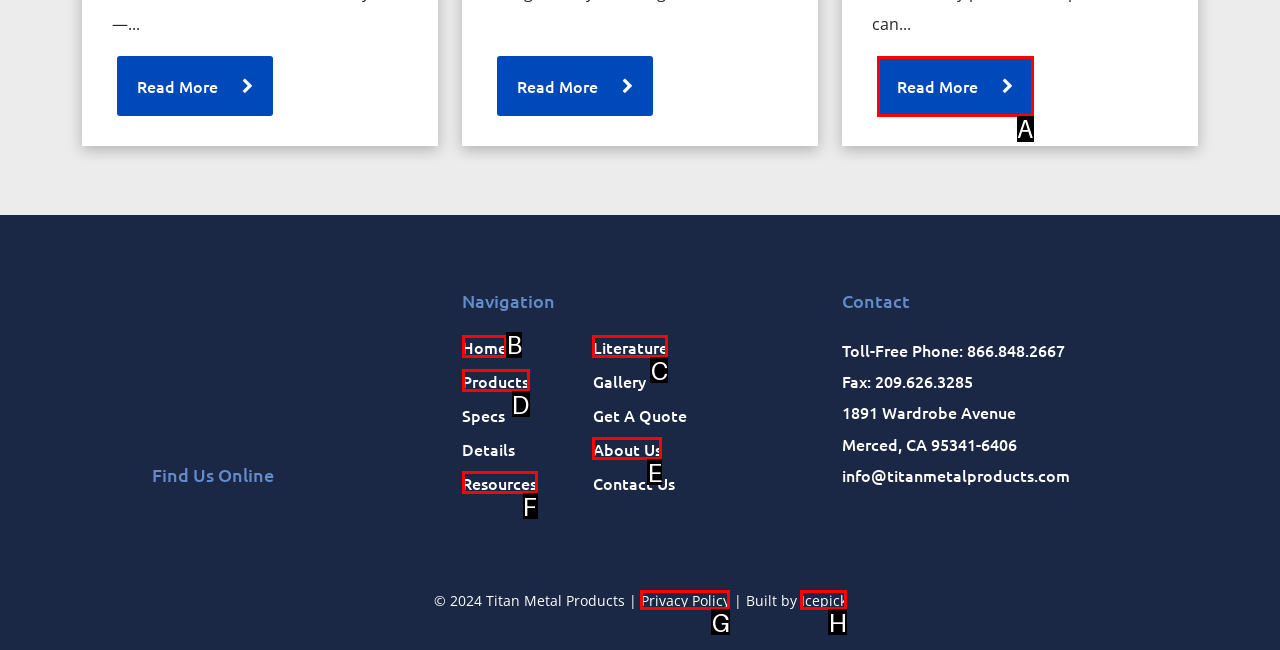Decide which UI element to click to accomplish the task: Navigate to Home
Respond with the corresponding option letter.

B